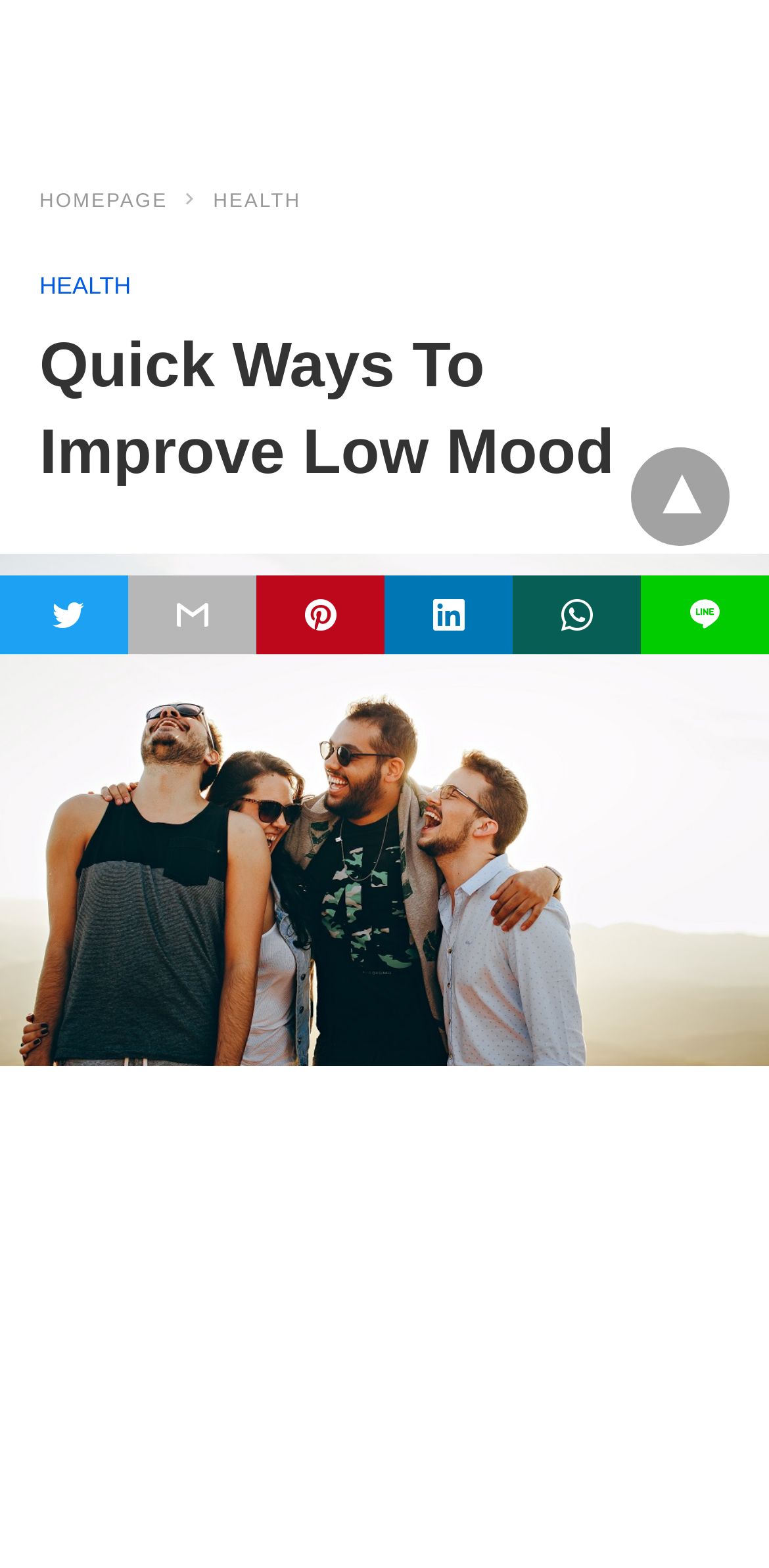Provide the bounding box coordinates of the UI element that matches the description: "title="linkedin share"".

[0.5, 0.367, 0.667, 0.417]